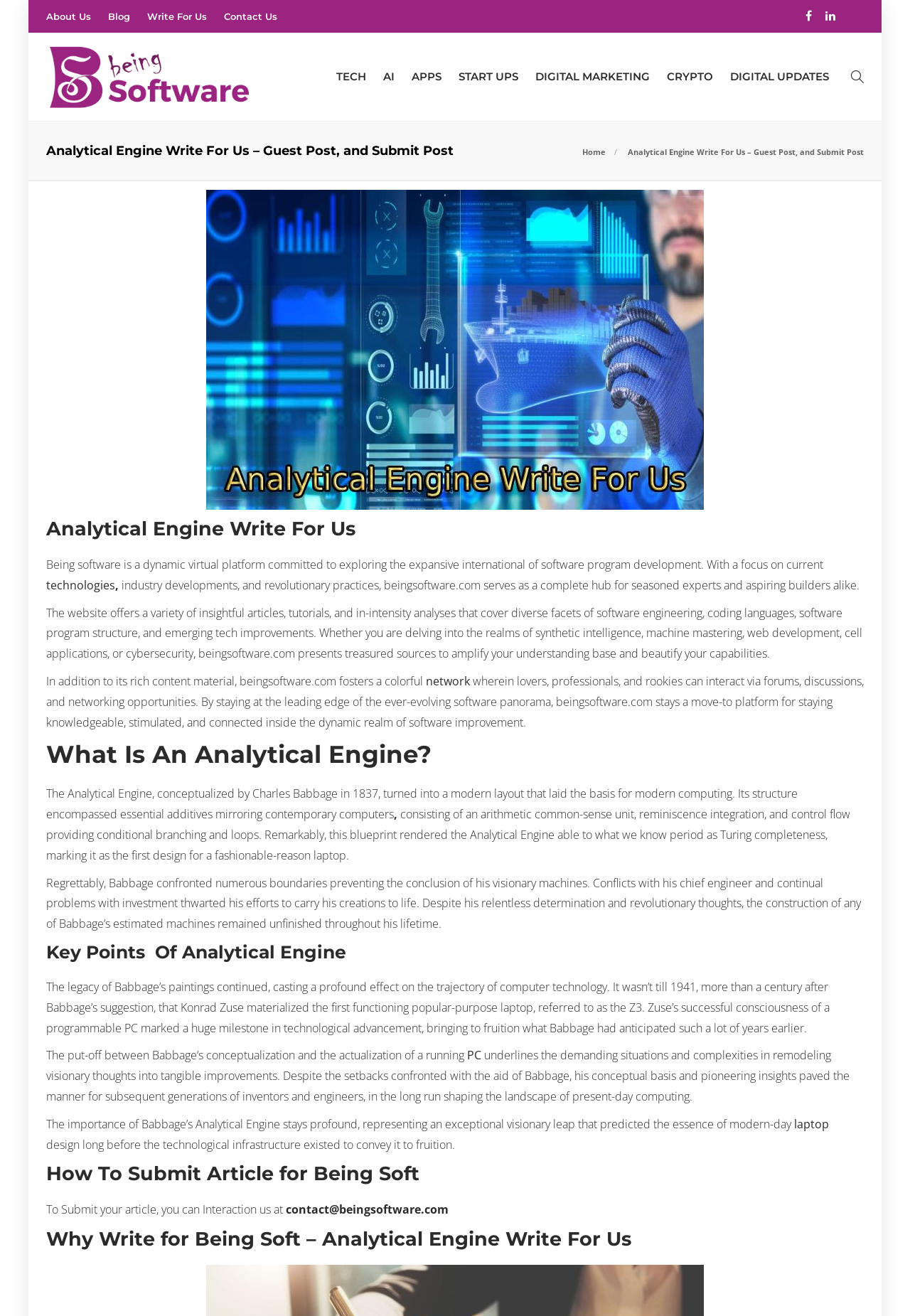Please find the bounding box coordinates of the element that must be clicked to perform the given instruction: "Click on the 'About Us' link". The coordinates should be four float numbers from 0 to 1, i.e., [left, top, right, bottom].

[0.051, 0.002, 0.1, 0.023]